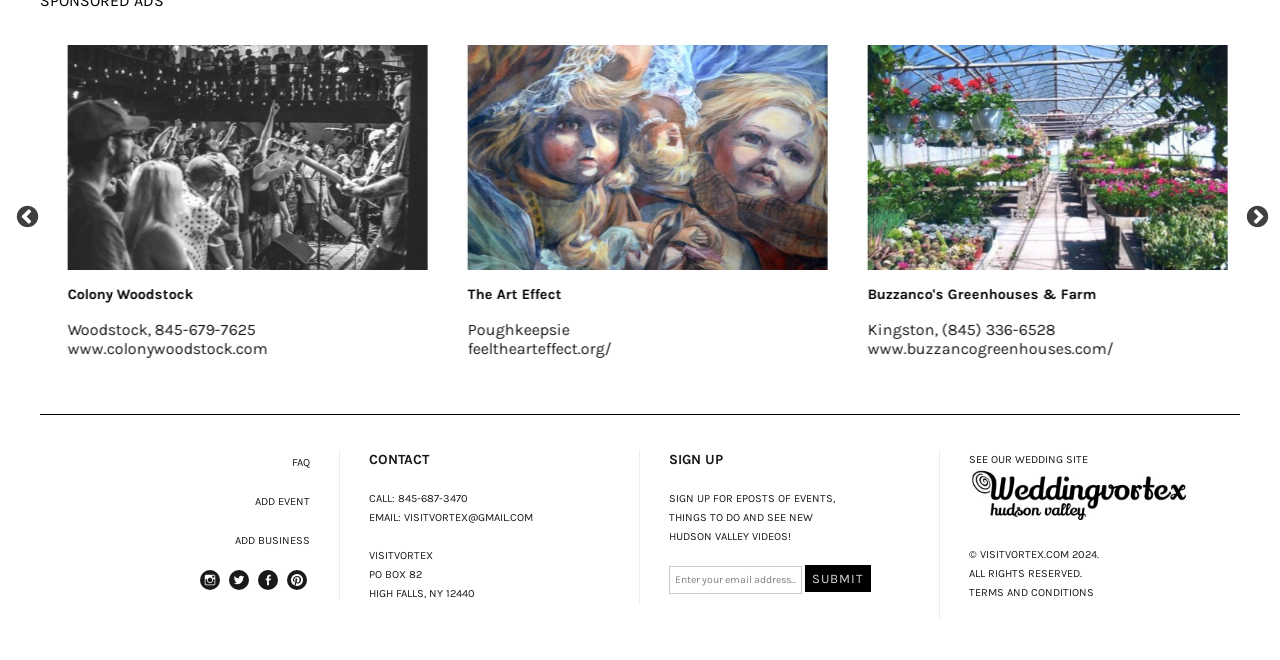Please determine the bounding box coordinates of the element's region to click in order to carry out the following instruction: "Call the phone number". The coordinates should be four float numbers between 0 and 1, i.e., [left, top, right, bottom].

[0.311, 0.746, 0.365, 0.765]